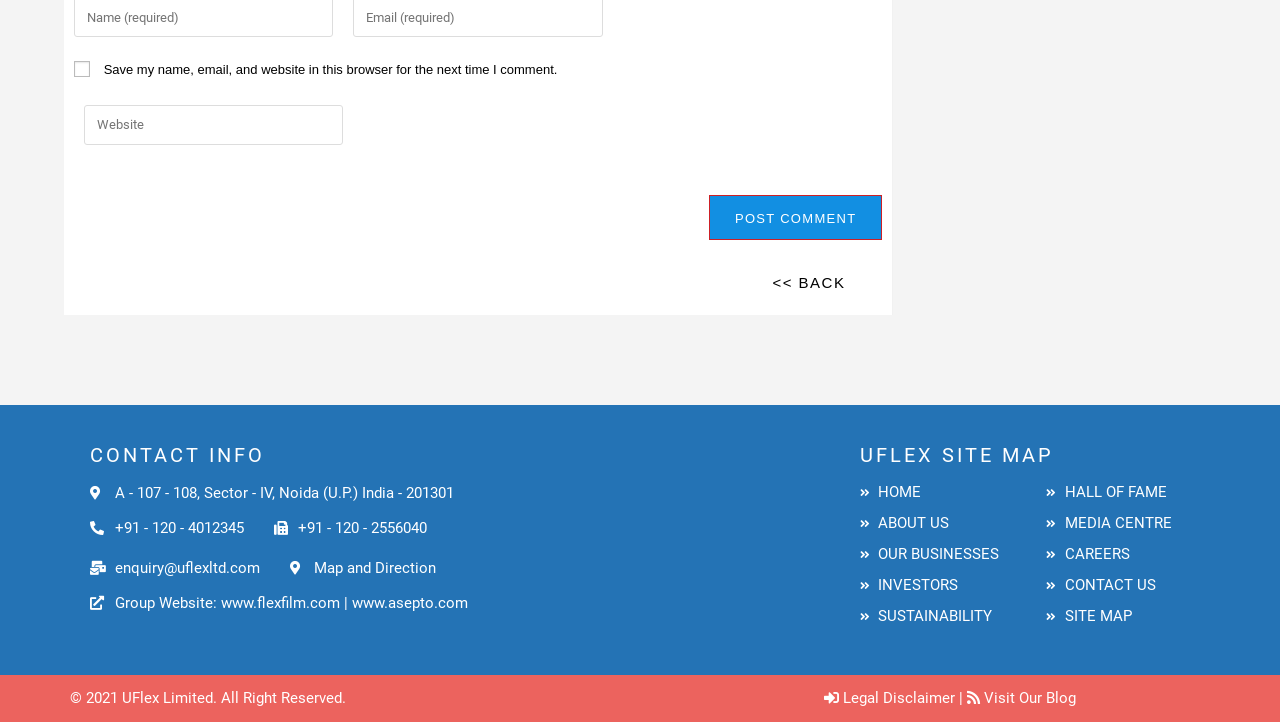Identify the bounding box coordinates of the clickable region to carry out the given instruction: "Enter website URL".

[0.066, 0.145, 0.268, 0.2]